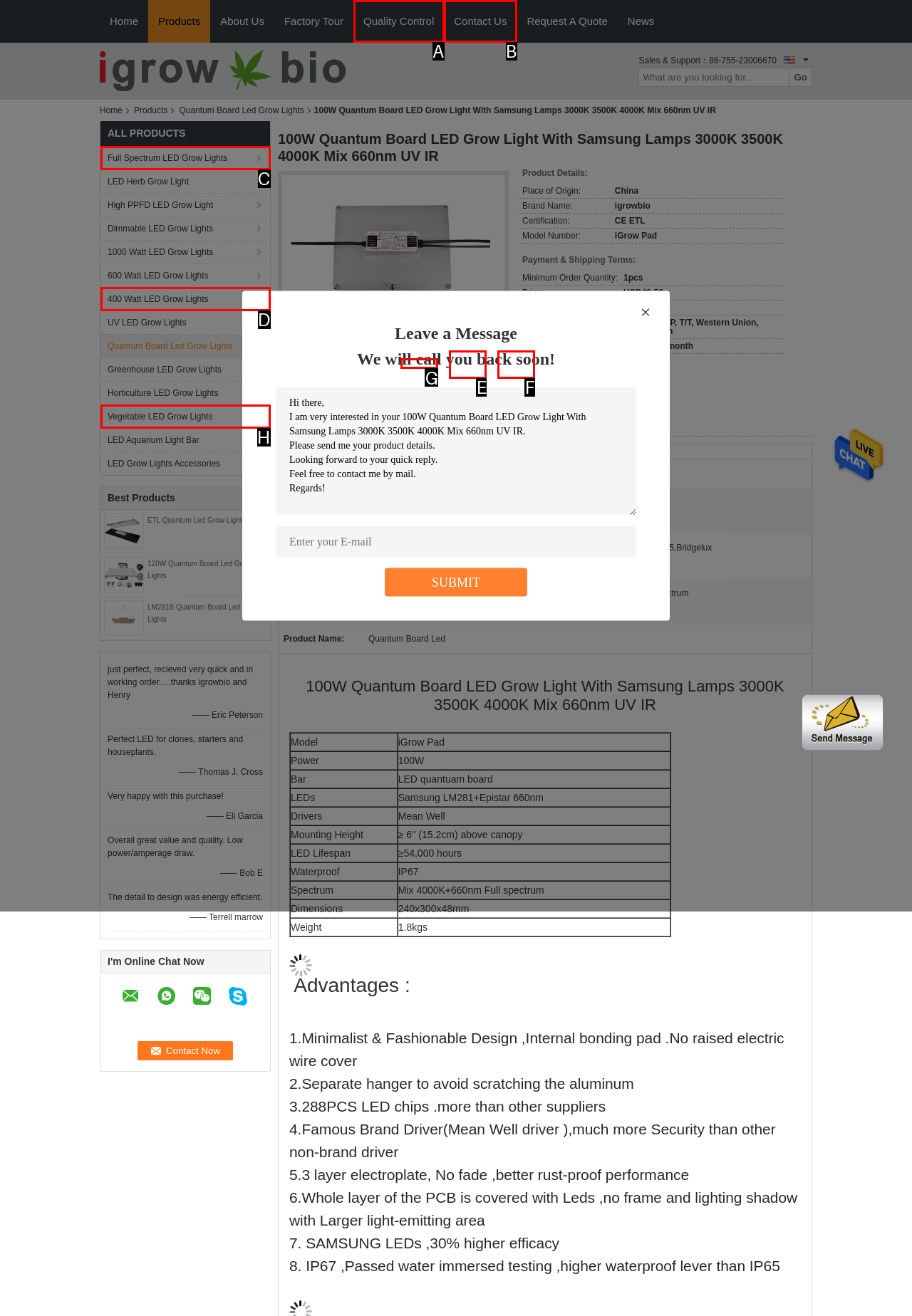Which lettered option matches the following description: Quality Control
Provide the letter of the matching option directly.

A